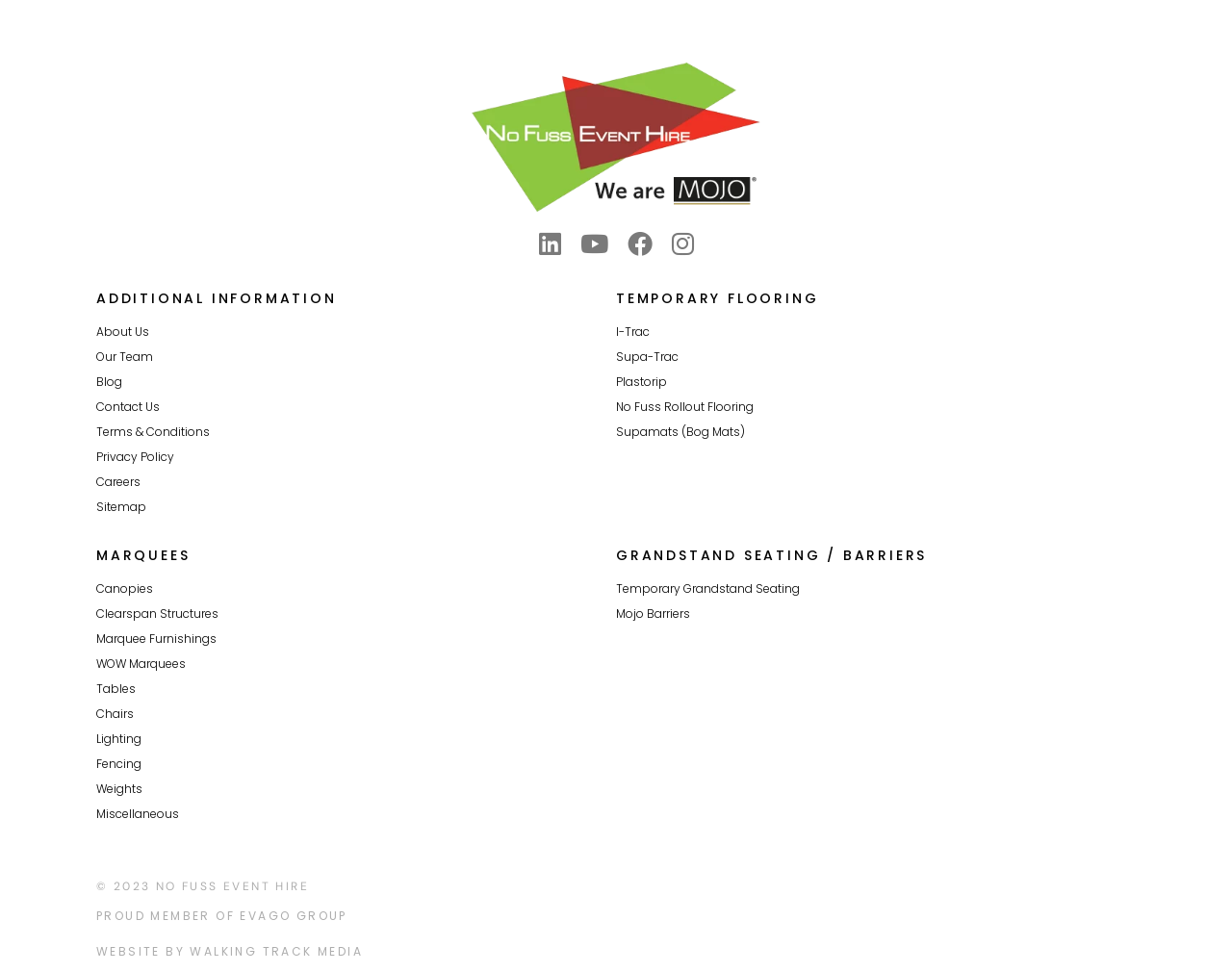Identify the bounding box coordinates for the element you need to click to achieve the following task: "View the Blog". Provide the bounding box coordinates as four float numbers between 0 and 1, in the form [left, top, right, bottom].

[0.078, 0.387, 0.099, 0.399]